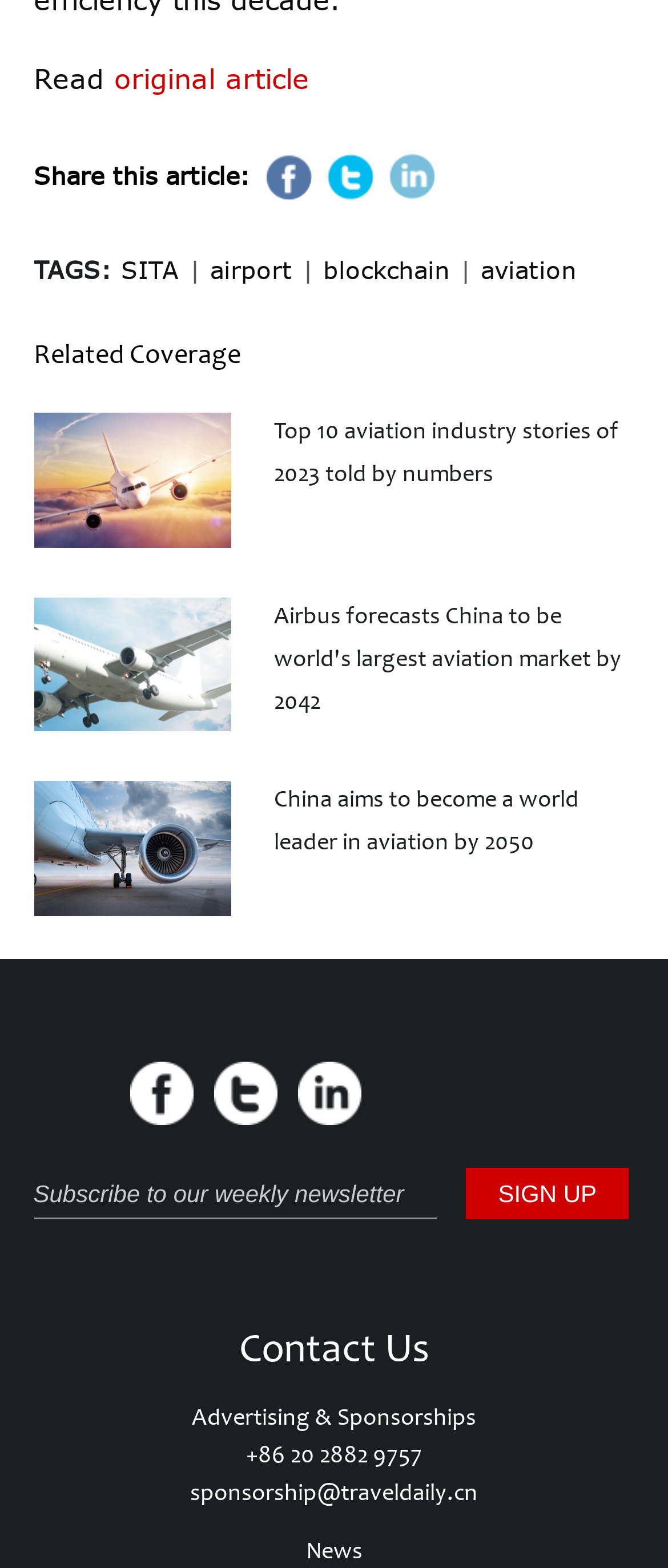Use a single word or phrase to answer the following:
What is the purpose of the textbox?

Subscribe to newsletter